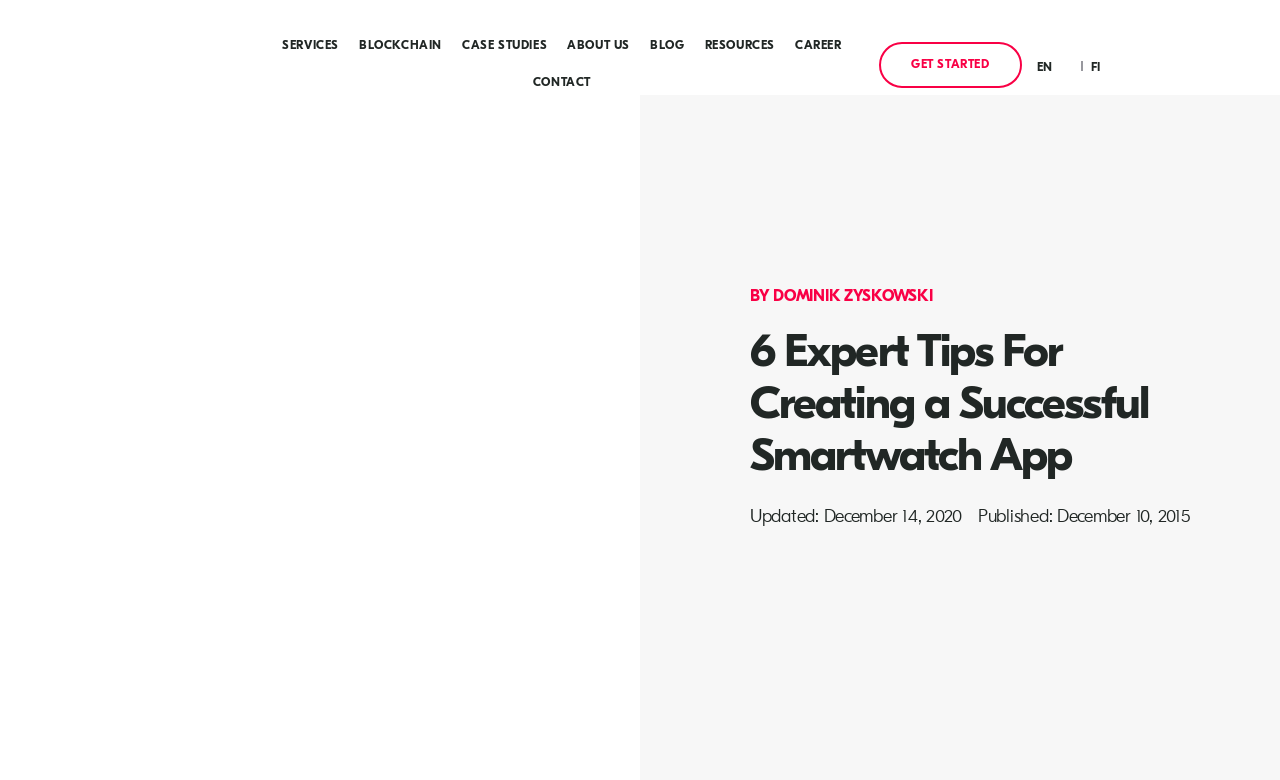Please analyze the image and provide a thorough answer to the question:
When was the article published?

The webpage displays the publication date as 'Published: December 10, 2015', which indicates when the article was published.